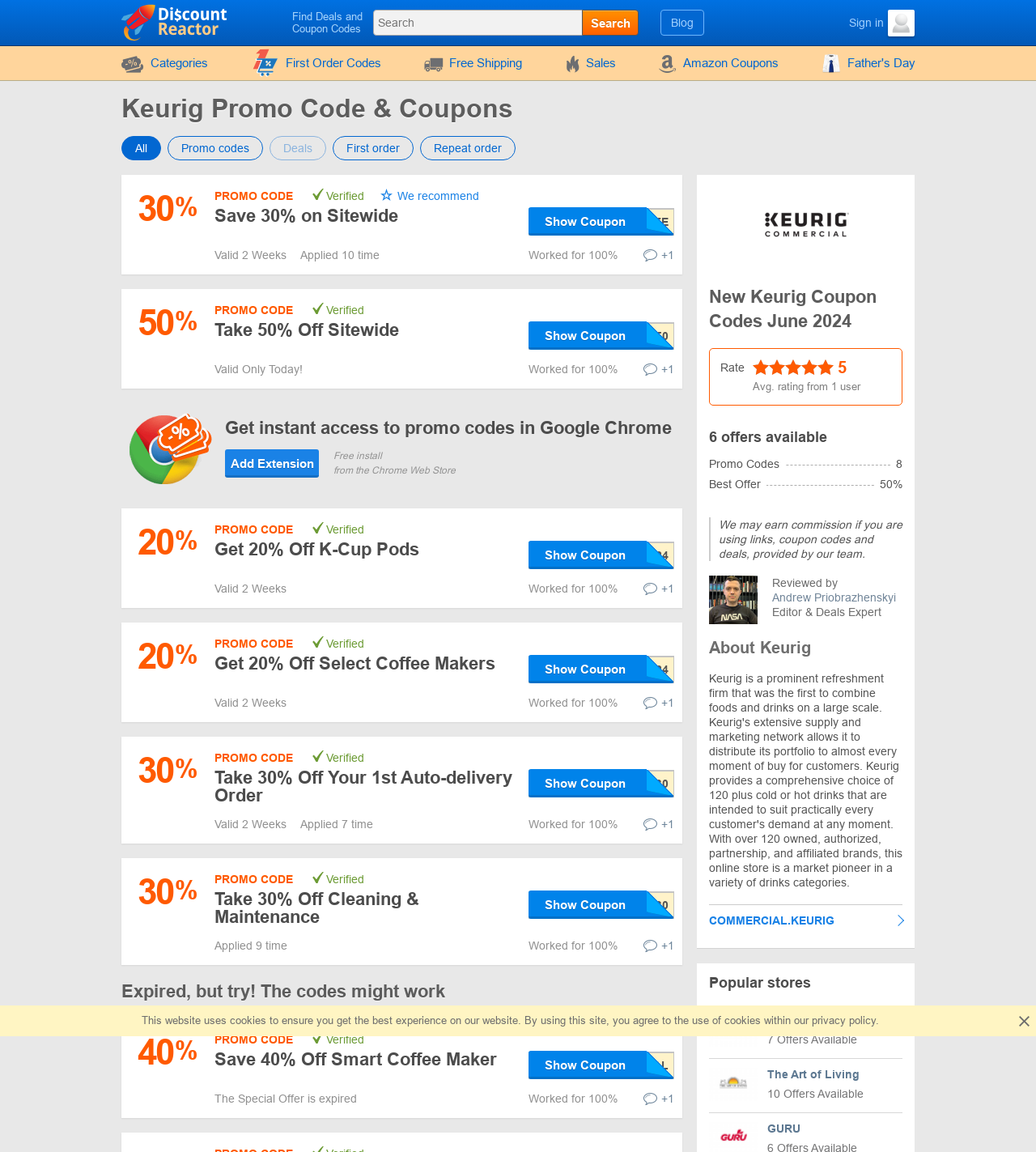Please give a succinct answer using a single word or phrase:
How many promo codes are listed on the webpage?

6